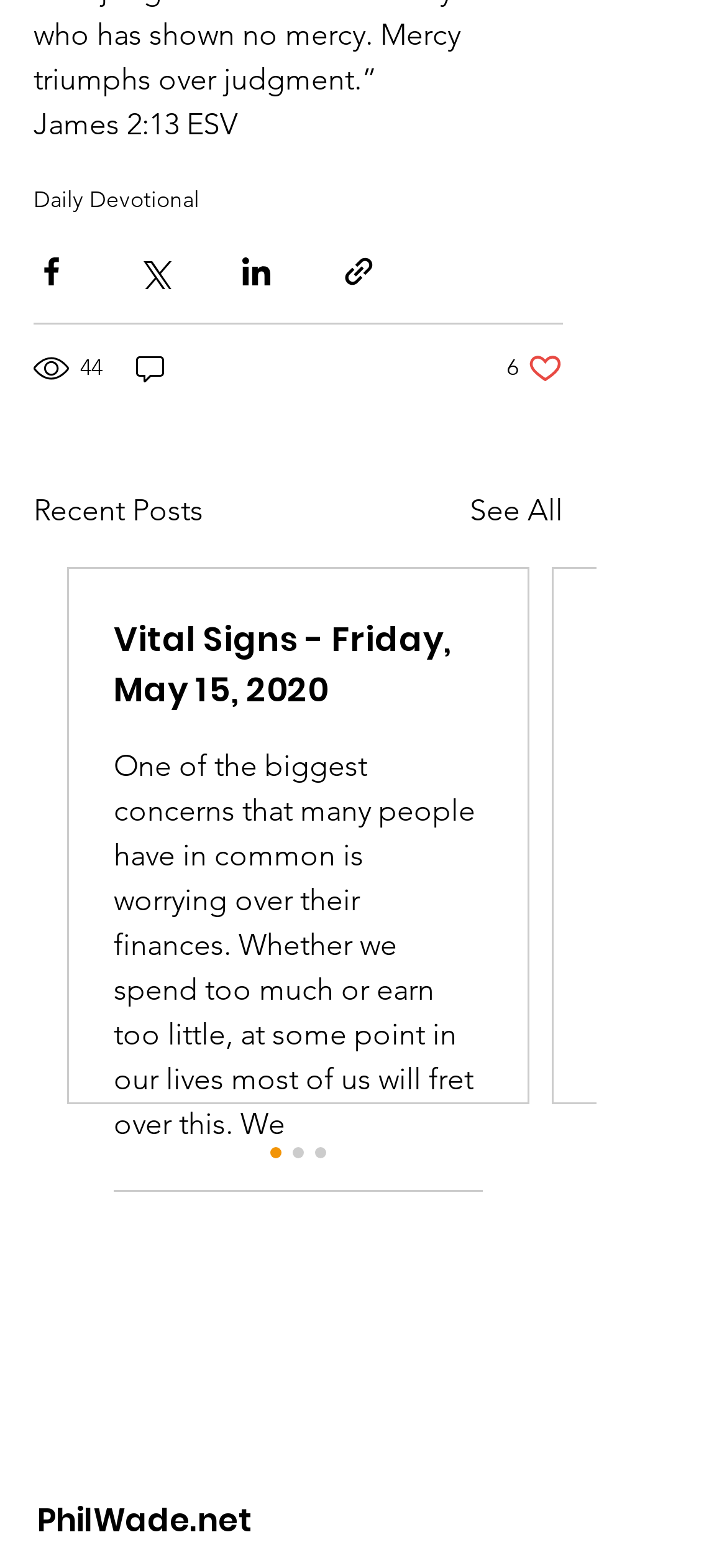Please analyze the image and give a detailed answer to the question:
How many views does the current post have?

The number of views can be found below the social media sharing buttons, where it says '44 views'.